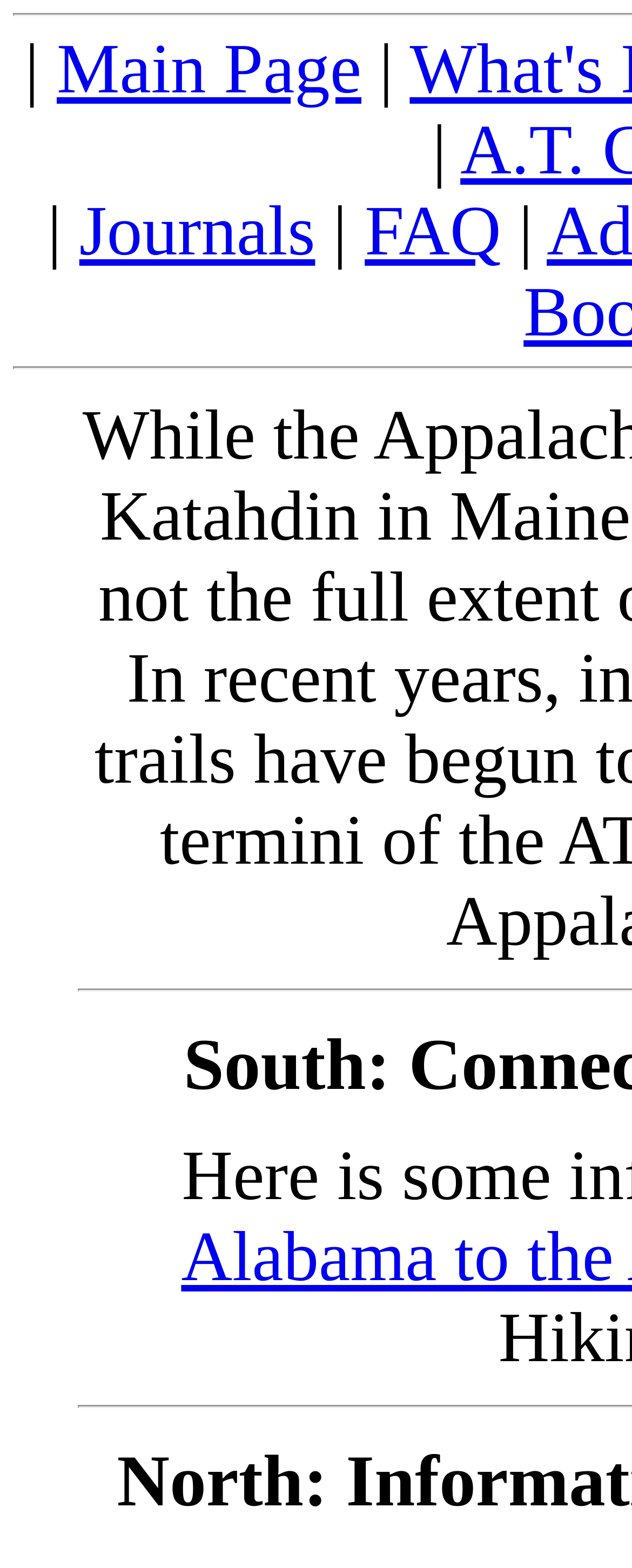Please provide a one-word or short phrase answer to the question:
What is the first link on the webpage?

Main Page